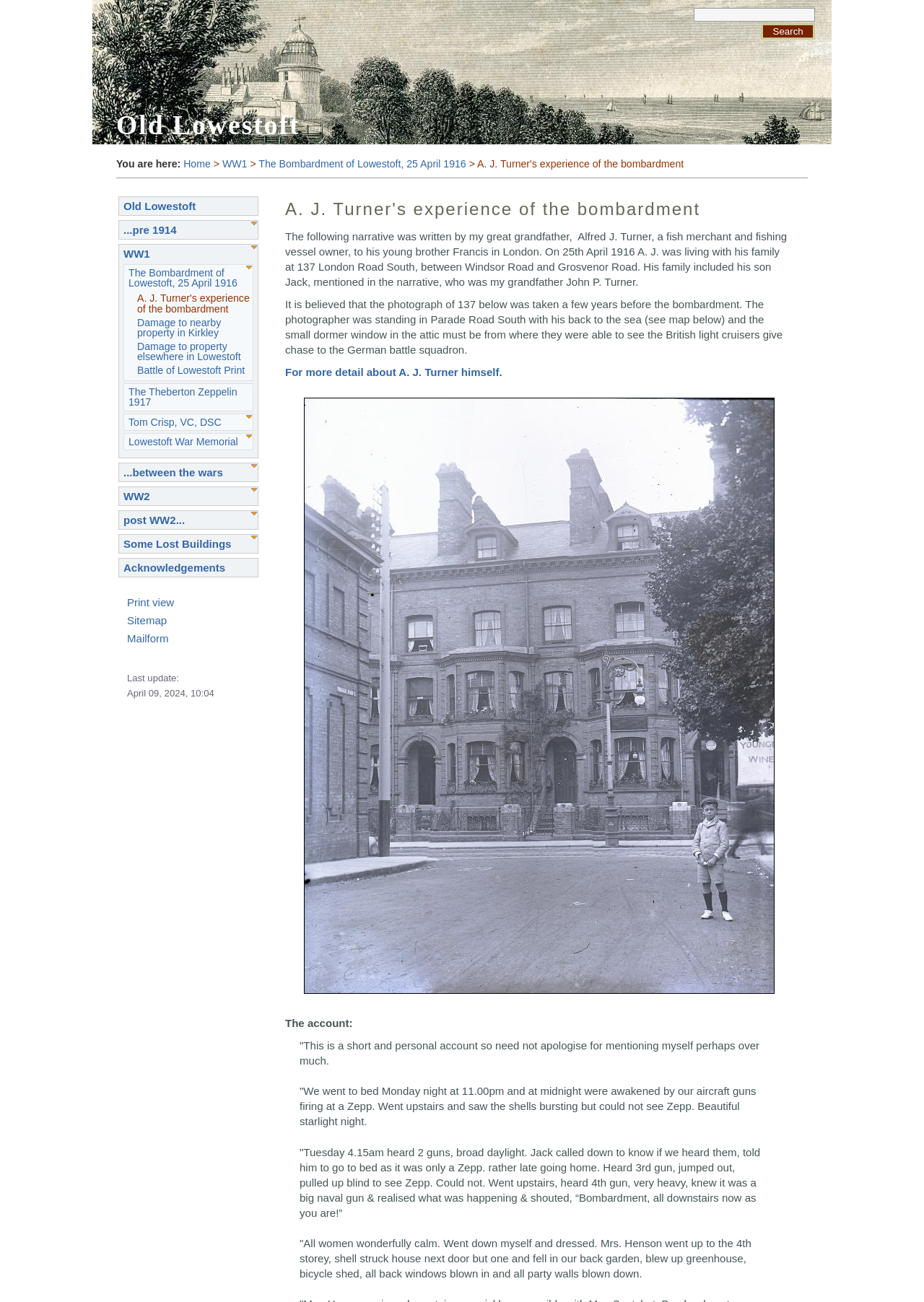From the webpage screenshot, predict the bounding box of the UI element that matches this description: "Print view".

[0.138, 0.458, 0.188, 0.467]